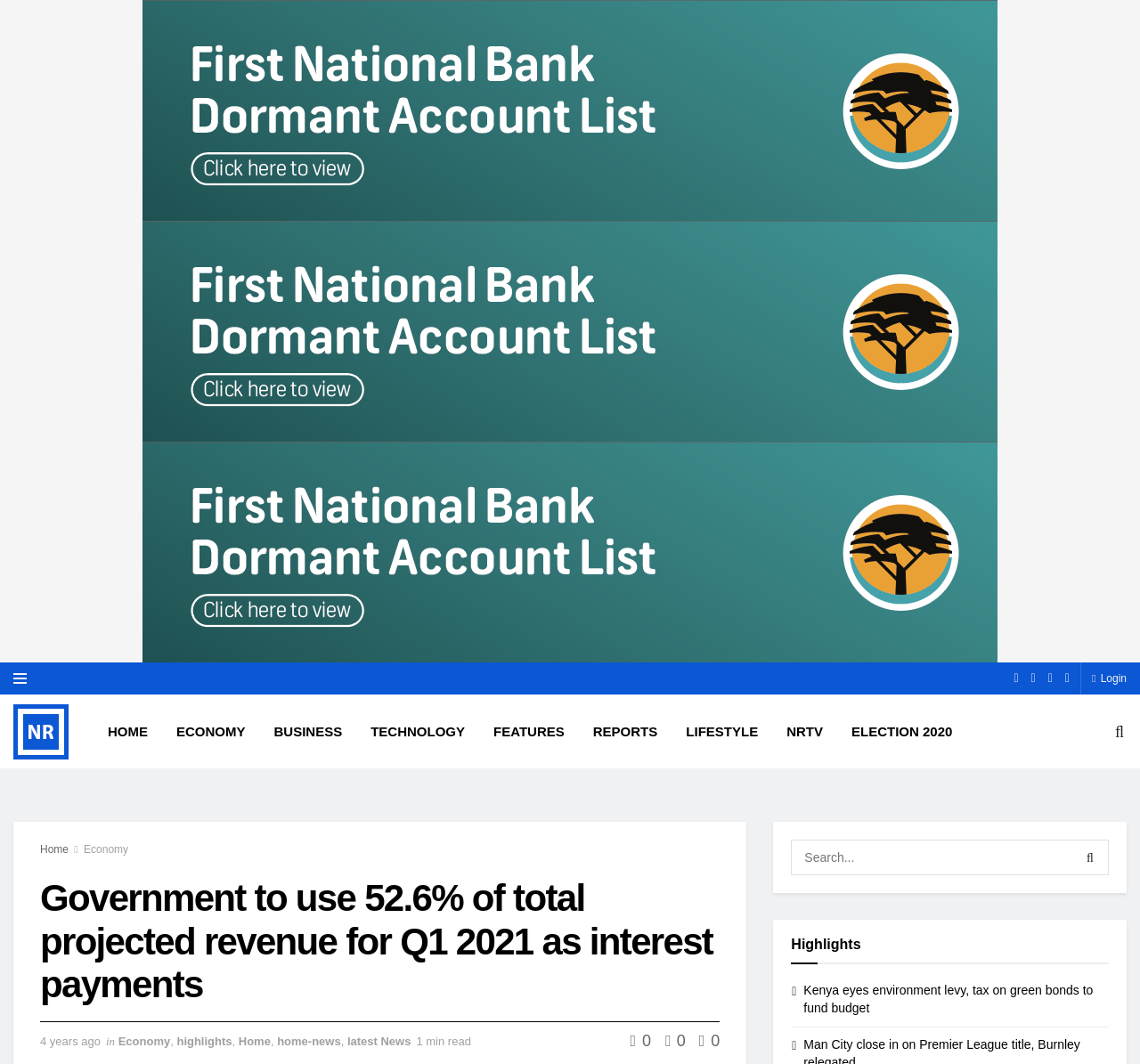How many social media links are there?
Refer to the image and offer an in-depth and detailed answer to the question.

I counted the number of social media links, which include , , , and , totaling 4 links.